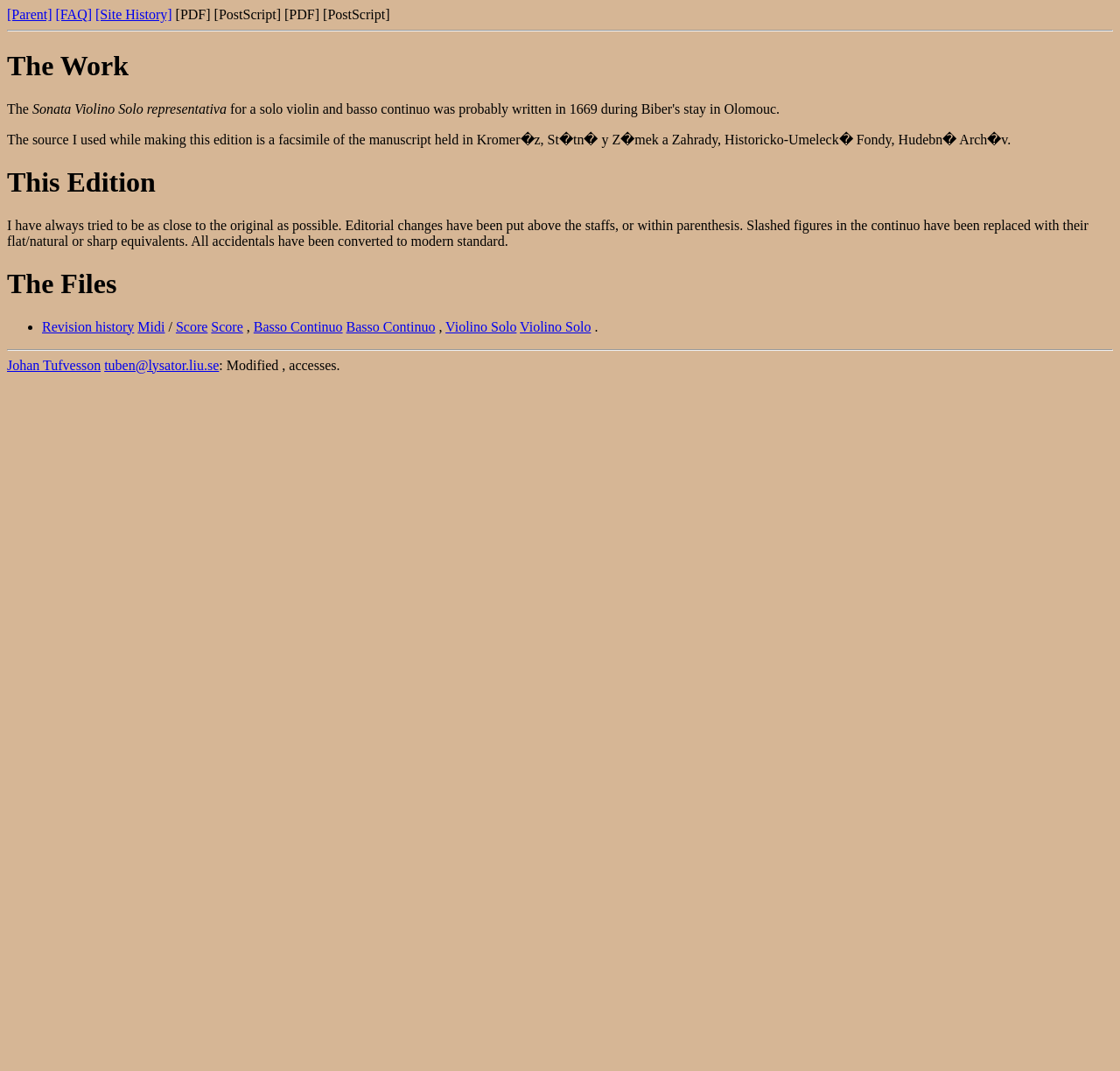What is the name of the violin solo sonata?
Please give a detailed and elaborate explanation in response to the question.

The answer can be found in the StaticText element with the text 'Sonata Violino Solo representativa' which is a sub-element of the 'The Work' heading.